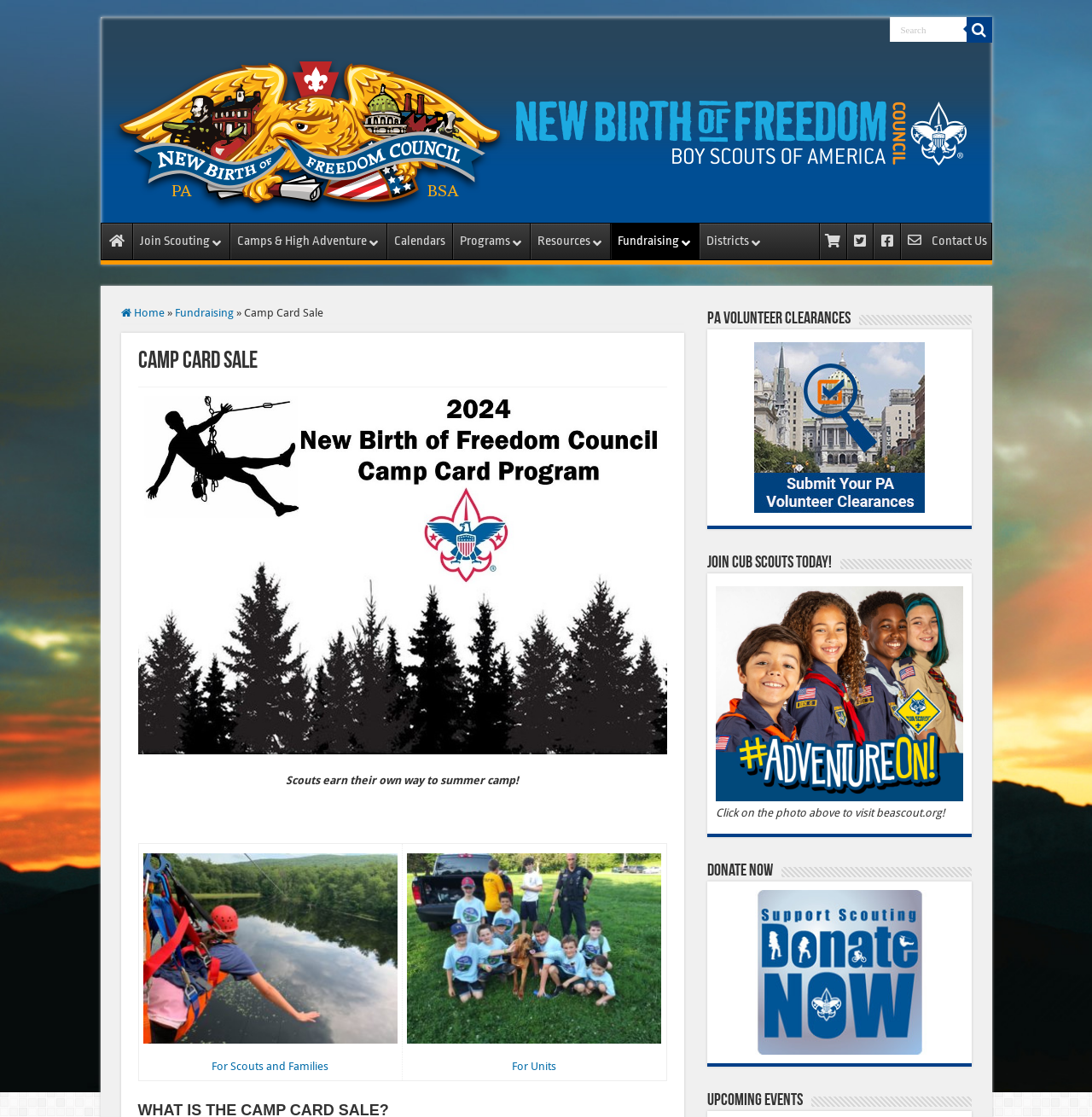Give the bounding box coordinates for the element described as: "For Scouts and Families".

[0.194, 0.949, 0.301, 0.96]